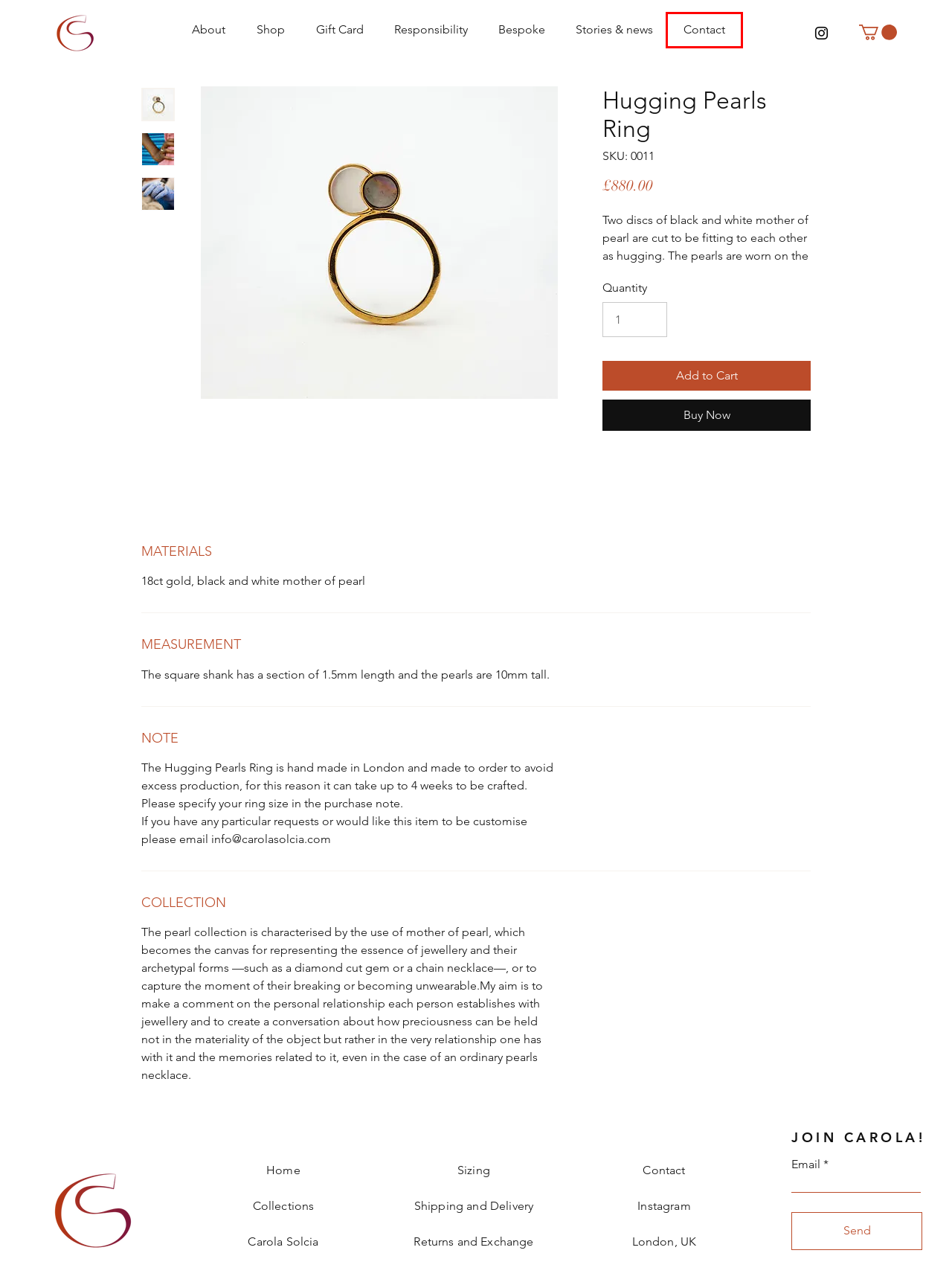Check out the screenshot of a webpage with a red rectangle bounding box. Select the best fitting webpage description that aligns with the new webpage after clicking the element inside the bounding box. Here are the candidates:
A. Contact | Carola Solcia Jewellery
B. About | Carola
C. Bespoke | Carola Solcia Jewellery
D. Stories & News | Carola Solcia Jewellery
E. Responsability | Carola Solcia Jewellery
F. Hand Made Jewellery | Carola Solcia | Londra
G. Shop | Carola
H. Gift Card  | Carola

A